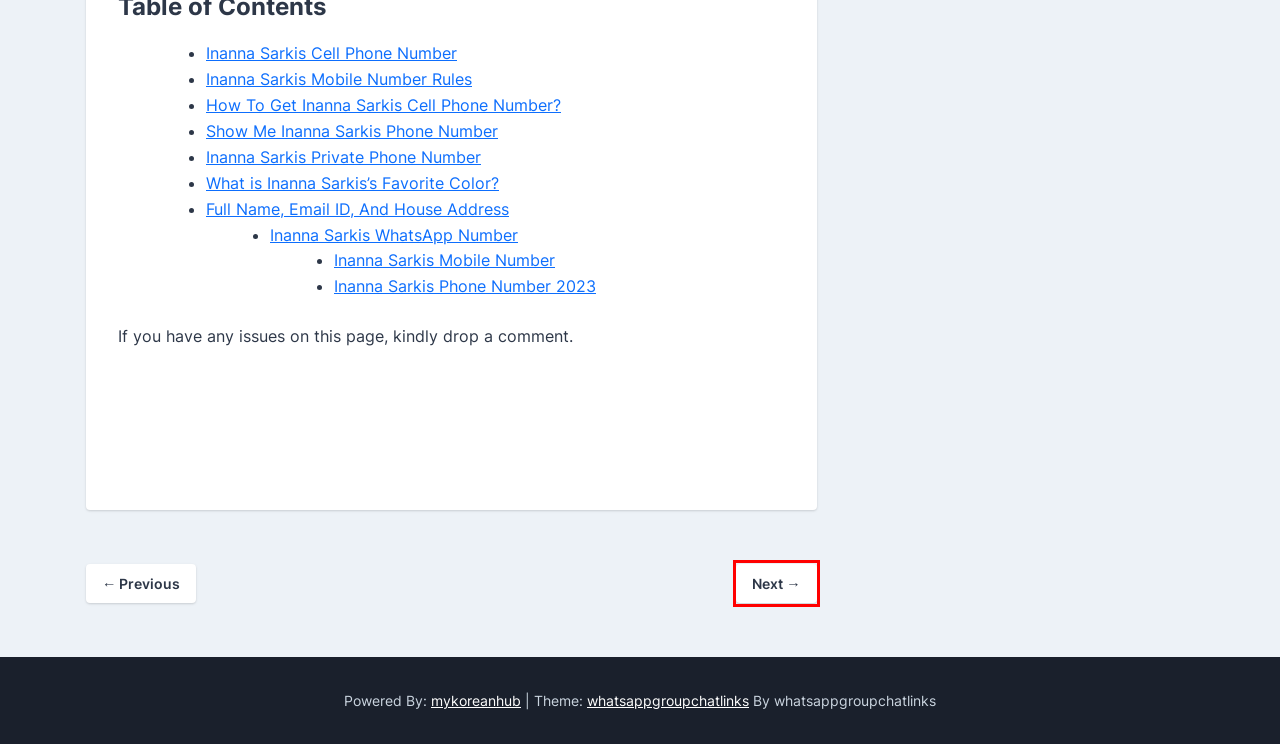Analyze the webpage screenshot with a red bounding box highlighting a UI element. Select the description that best matches the new webpage after clicking the highlighted element. Here are the options:
A. Mobile Contact List - WhatsApp Group Links
B. Ashish Chanchlani Phone Number | WhatsApp Number | Email Address 9175525 - WhatsApp Group Links
C. Whatsapp Groups List - WhatsApp Group Links
D. My Korean Hub - Share Your Group Links With Us
E. WhatsApp Group Links 2024 | Connect Girls & Boys - WhatsApp Group Links
F. Erica Mena Phone Number | Whatsapp Number | Email Address - WhatsApp Group Links
G. Crypto Bitcoin - WhatsApp Group Links
H. Crypto Currency - WhatsApp Group Links

F